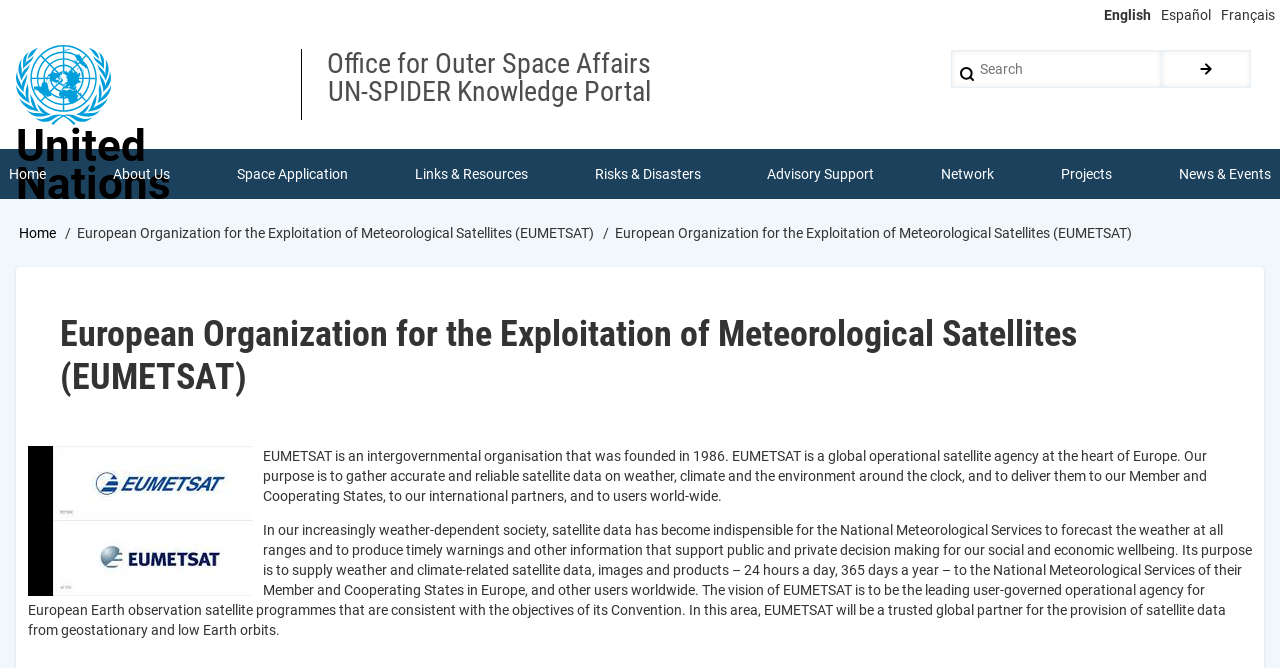Please provide a brief answer to the question using only one word or phrase: 
What is the year EUMETSAT was founded?

1986